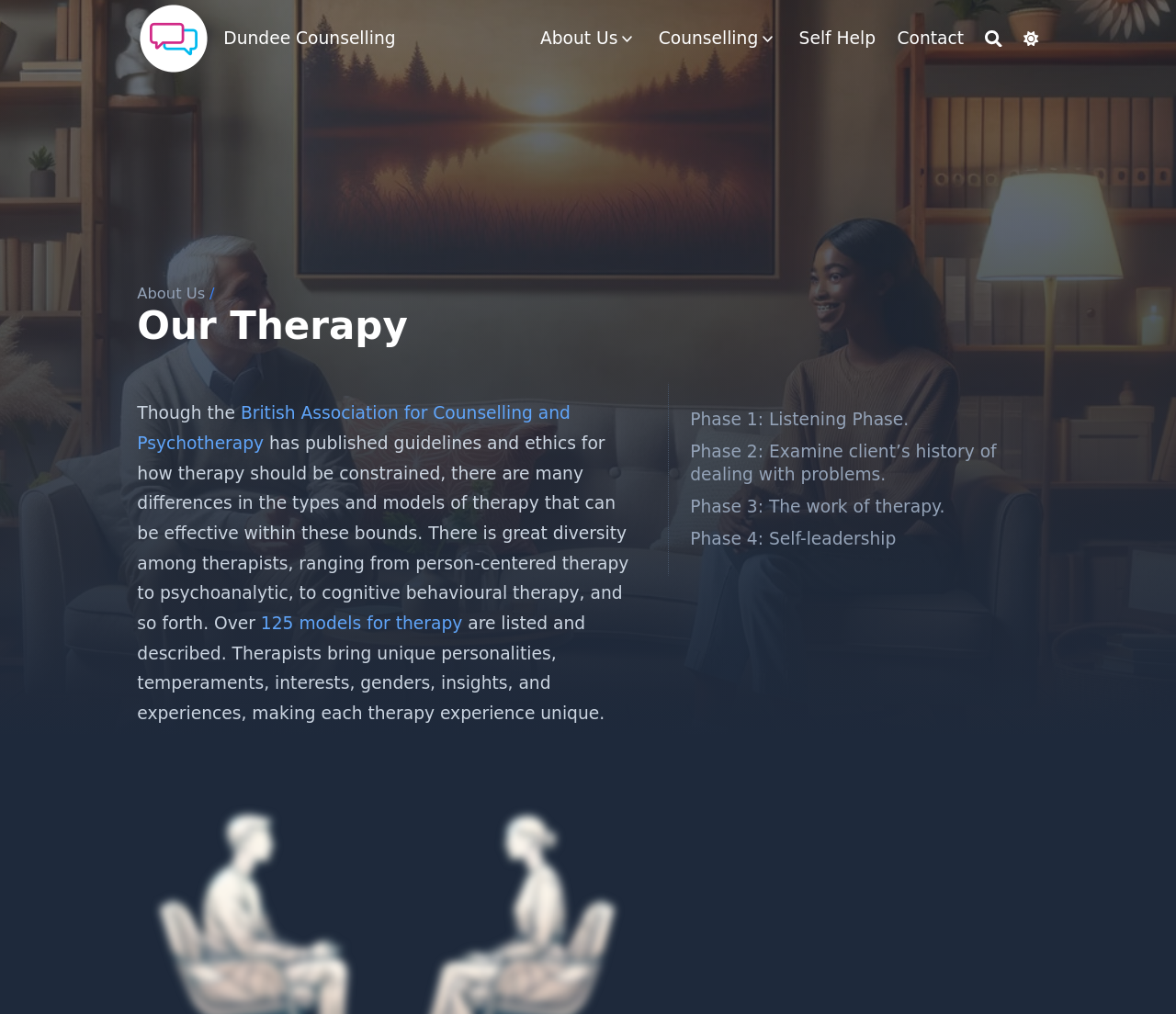Explain the webpage in detail, including its primary components.

The webpage is about Dundee Counselling, a therapy service that offers a unique and empowering approach to addressing individual needs and goals. At the top left corner, there is a logo of Dundee Counselling, which is also a link to the homepage. Next to the logo, there are navigation links to "About Us", "Counselling", "Self Help", and "Contact". 

Below the navigation links, there is a header section with a prominent heading "Our Therapy" and a brief description of the therapy approach, which is structured through four phases: Listening, Examining History, Active Therapy, and Self-Leadership. 

On the right side of the header section, there is a search button and a dark mode switcher button. Below the header section, there is a detailed description of the therapy approach, which mentions that while there are guidelines and ethics for therapy, there are many differences in the types and models of therapy that can be effective. The description also highlights the diversity among therapists and their unique personalities, temperaments, and experiences.

The four phases of the therapy approach are listed as links, with brief descriptions of each phase. There are a total of 7 links on the page, including the navigation links and the links to the four phases of therapy. There are also 2 images on the page, one of which is the logo of Dundee Counselling, and the other is an icon for the dark mode switcher.